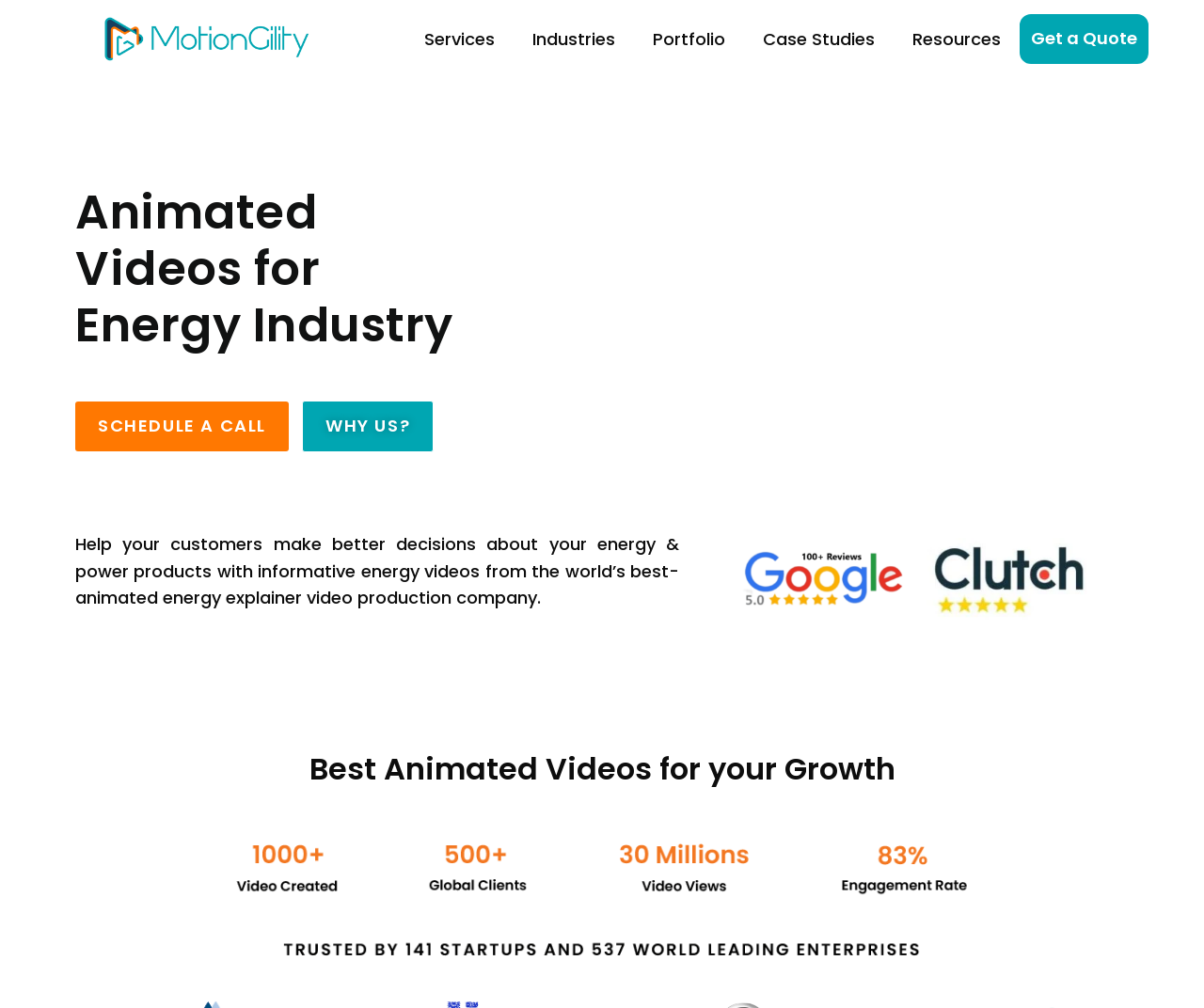Determine the bounding box coordinates of the clickable element to achieve the following action: 'Learn more about Industries'. Provide the coordinates as four float values between 0 and 1, formatted as [left, top, right, bottom].

[0.426, 0.015, 0.526, 0.062]